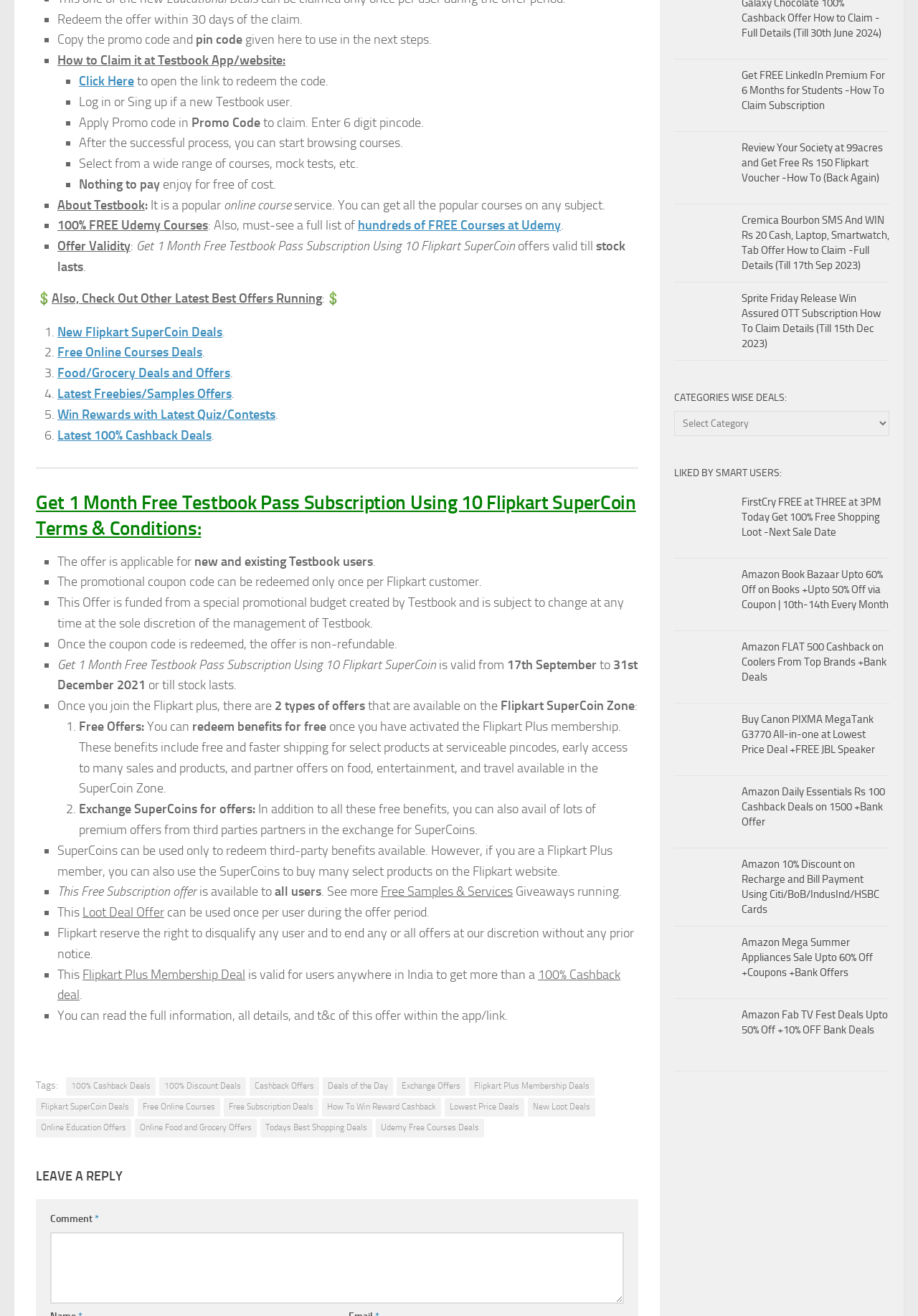Show the bounding box coordinates of the element that should be clicked to complete the task: "Click 'Click Here' to open the link to redeem the code.".

[0.086, 0.056, 0.146, 0.068]